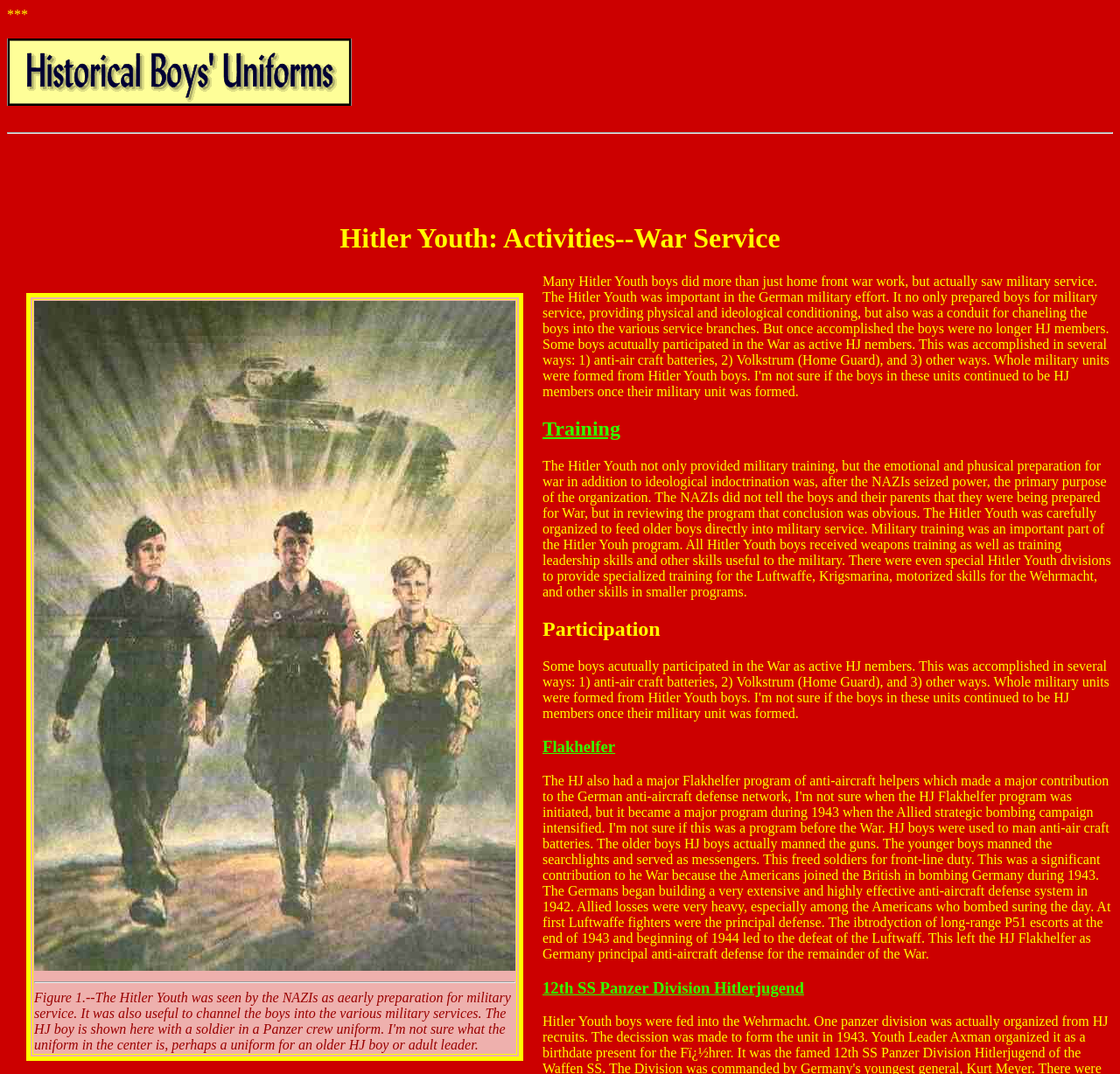What is the figure shown in the image with a soldier in a Panzer crew uniform?
Using the details shown in the screenshot, provide a comprehensive answer to the question.

The image is described in the text as 'Figure 1.--The Hitler Youth was seen by the NAZIs as an early preparation for military service. It was also useful to channel the boys into the various military services. The HJ boy is shown here with a soldier in a Panzer crew uniform.'